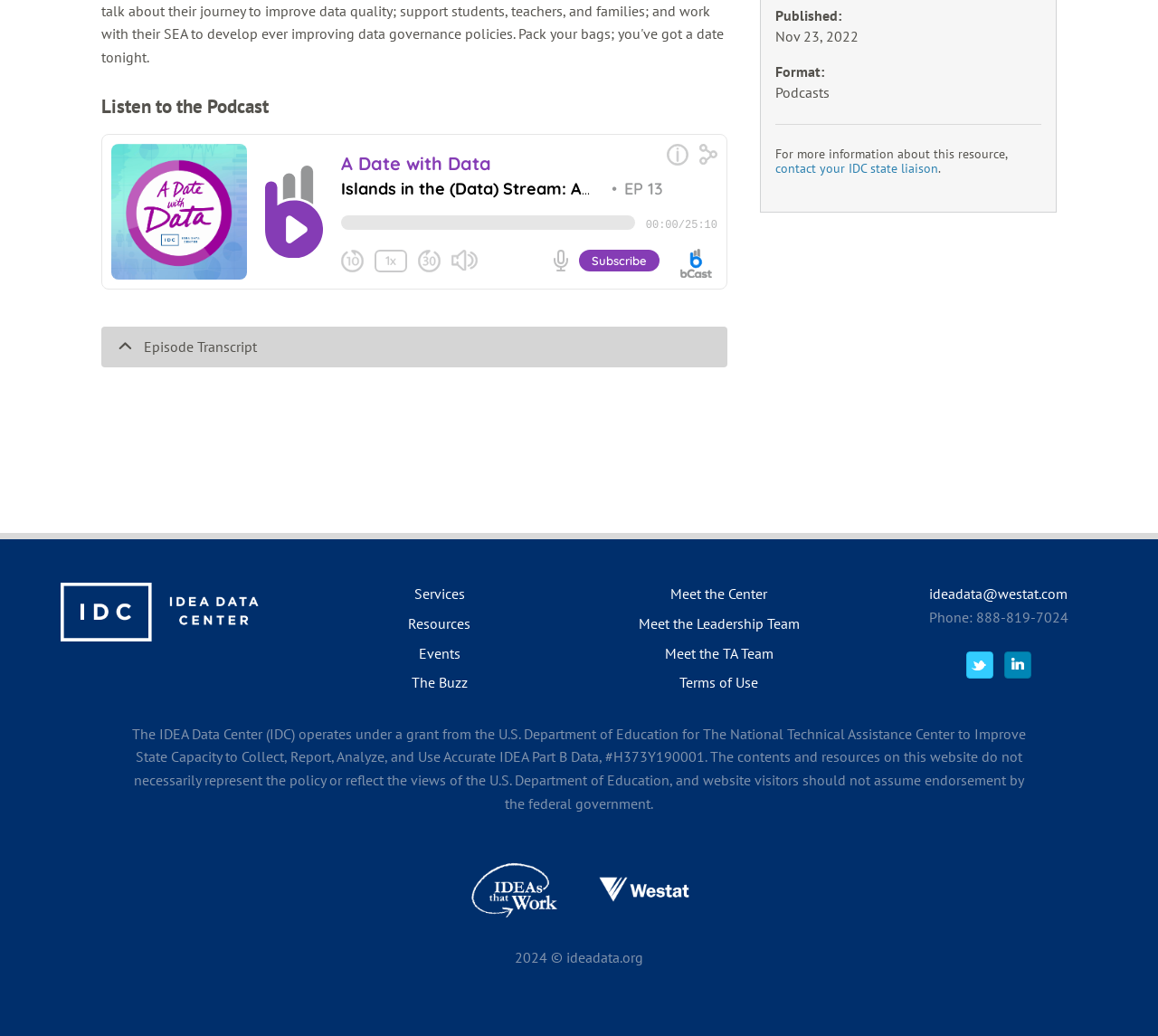Predict the bounding box of the UI element based on the description: "contact your IDC state liaison". The coordinates should be four float numbers between 0 and 1, formatted as [left, top, right, bottom].

[0.67, 0.155, 0.81, 0.171]